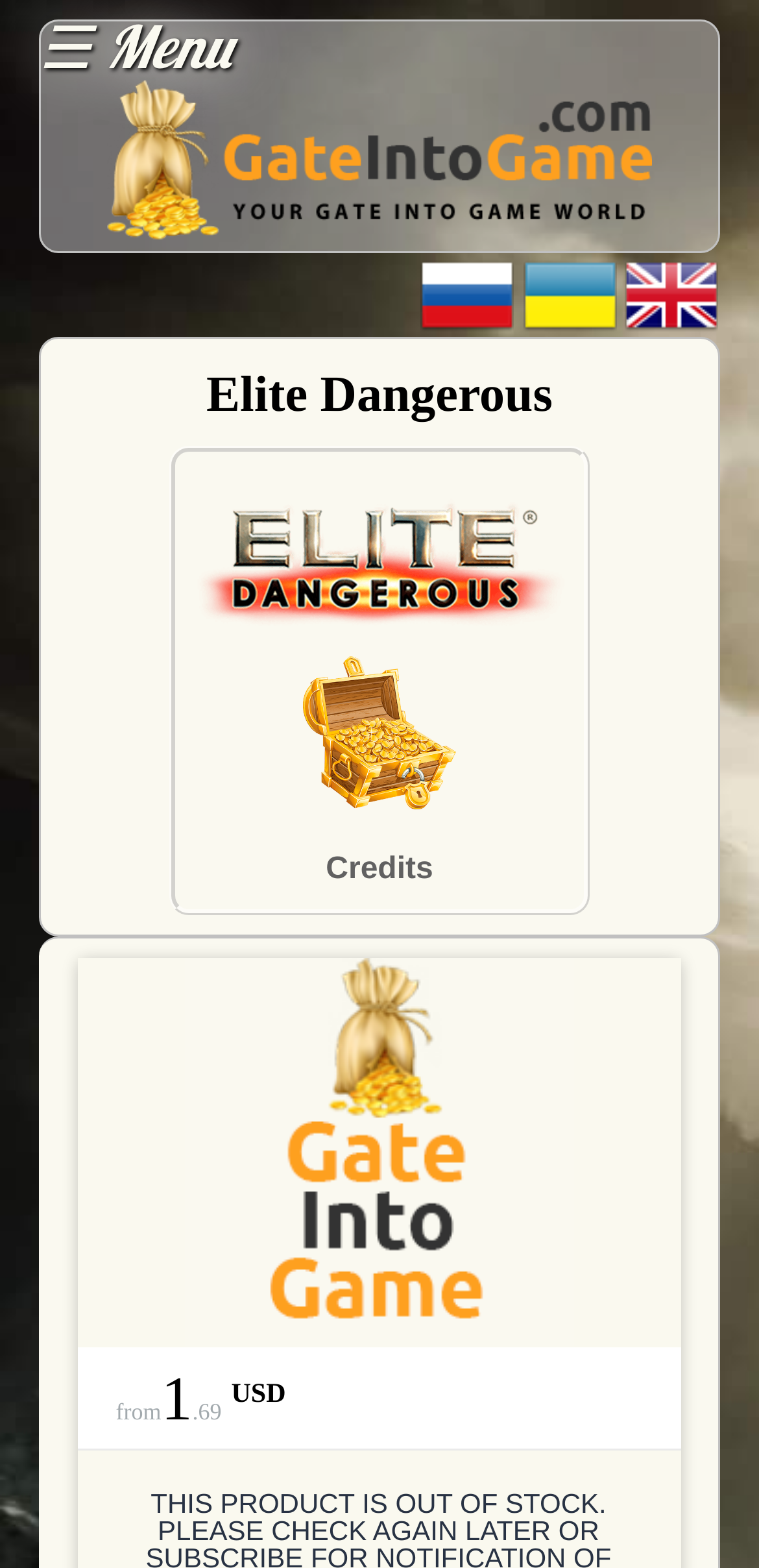Describe the entire webpage, focusing on both content and design.

This webpage is a platform for buying and selling virtual currencies and items related to the game EVE Online. At the top left corner, there are five links: "Guarantees", "Payment", "Delivery", "FAQ", and "Supplier?", which are likely navigation links for the website. Below these links, there is a "☰ Menu" button.

On the top right corner, there is a logo link with an accompanying image. Next to the logo, there are three language selection links: "Русский", "Українська", and "English", each with a corresponding flag image.

The main content of the webpage is focused on Elite Dangerous, a game similar to EVE Online. There is a heading "Elite Dangerous" with a link to the game's page. Below the heading, there is an image of Elite Dangerous Credits, which is a virtual currency. 

To the right of the image, there is a larger image with the text "Elite Dangerous Credits | PREMIUM - Fast delivery", indicating a premium service for buying credits. Below this image, there is a section displaying the price of the credits, with the text "from 1.69 USD".